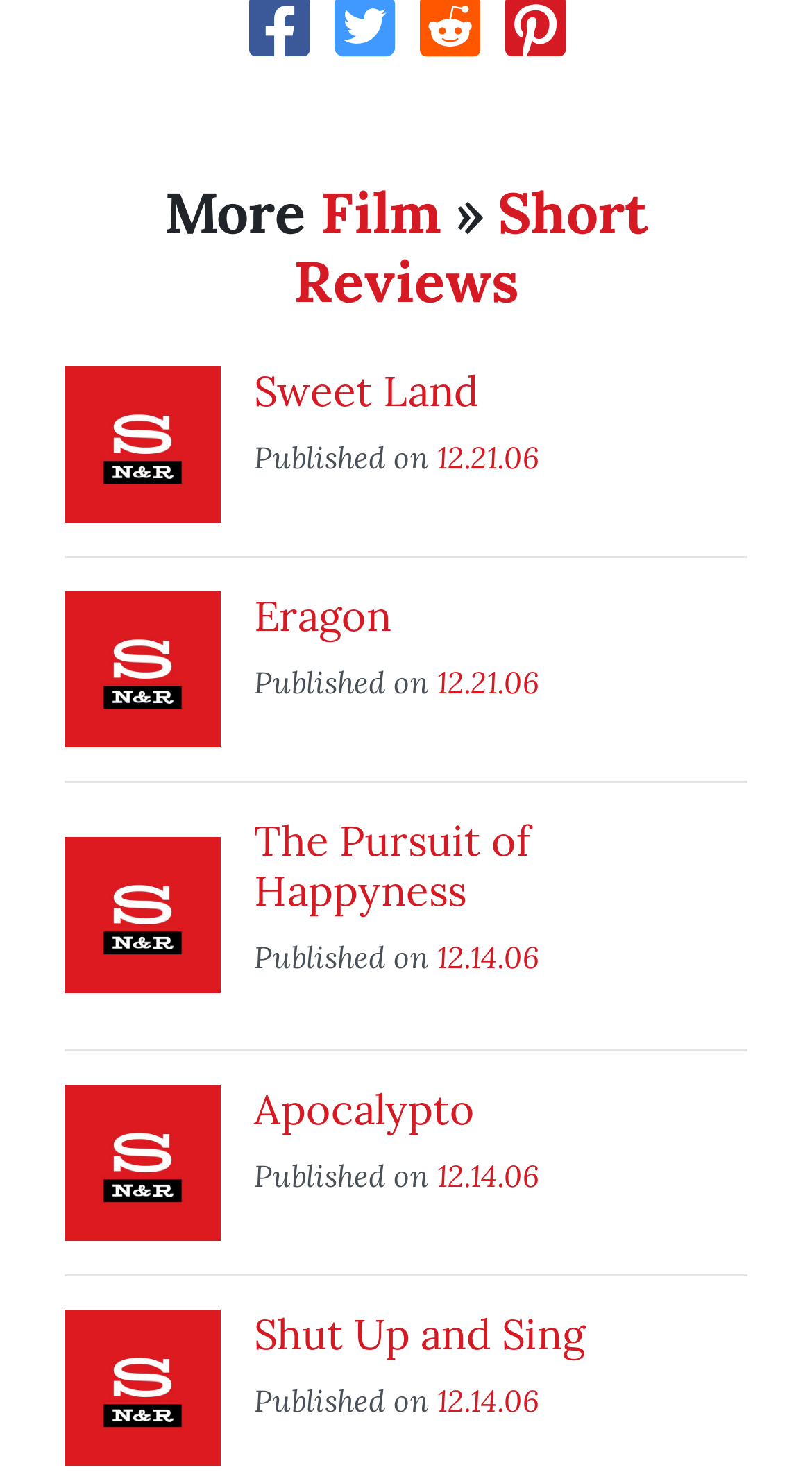Provide the bounding box coordinates of the HTML element this sentence describes: "The Pursuit of Happyness". The bounding box coordinates consist of four float numbers between 0 and 1, i.e., [left, top, right, bottom].

[0.313, 0.55, 0.654, 0.619]